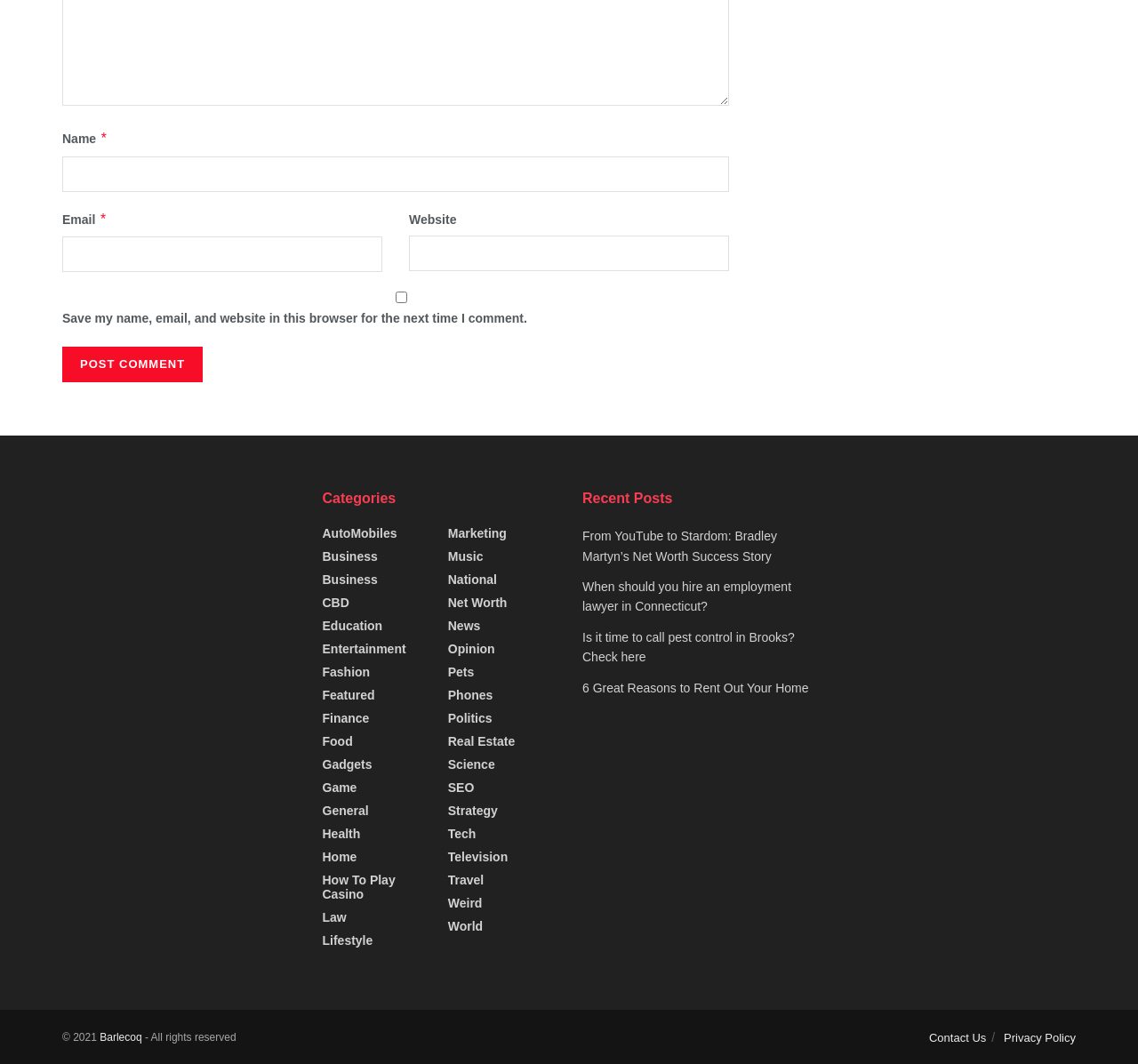Given the element description Pets, identify the bounding box coordinates for the UI element on the webpage screenshot. The format should be (top-left x, top-left y, bottom-right x, bottom-right y), with values between 0 and 1.

[0.394, 0.623, 0.417, 0.636]